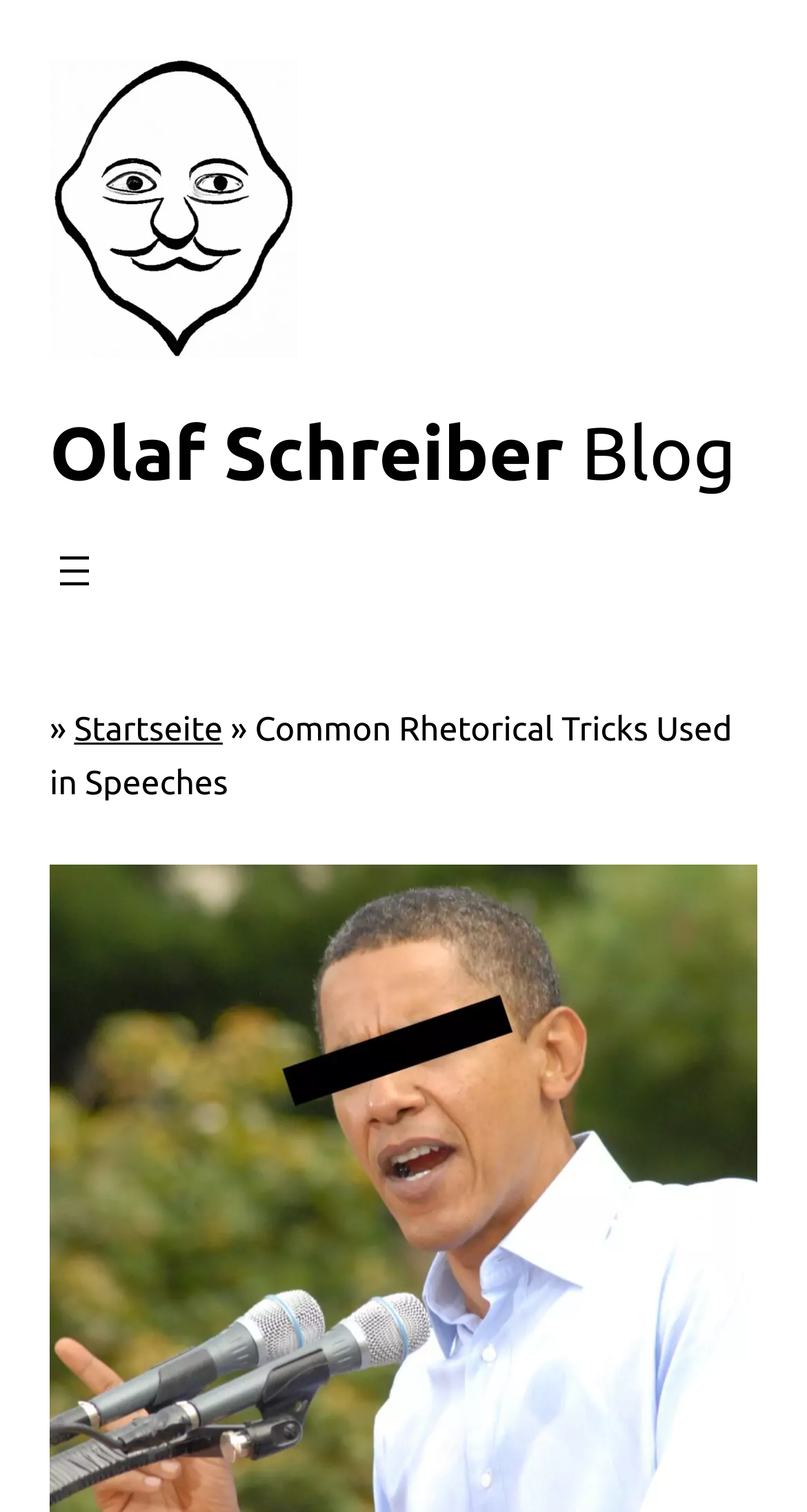Please provide a comprehensive answer to the question based on the screenshot: What is the title of the current article?

The title of the current article can be found in the static text element, which is located below the navigation menu, with a bounding box of [0.062, 0.47, 0.907, 0.53]. The text content of this element is 'Common Rhetorical Tricks Used in Speeches'.